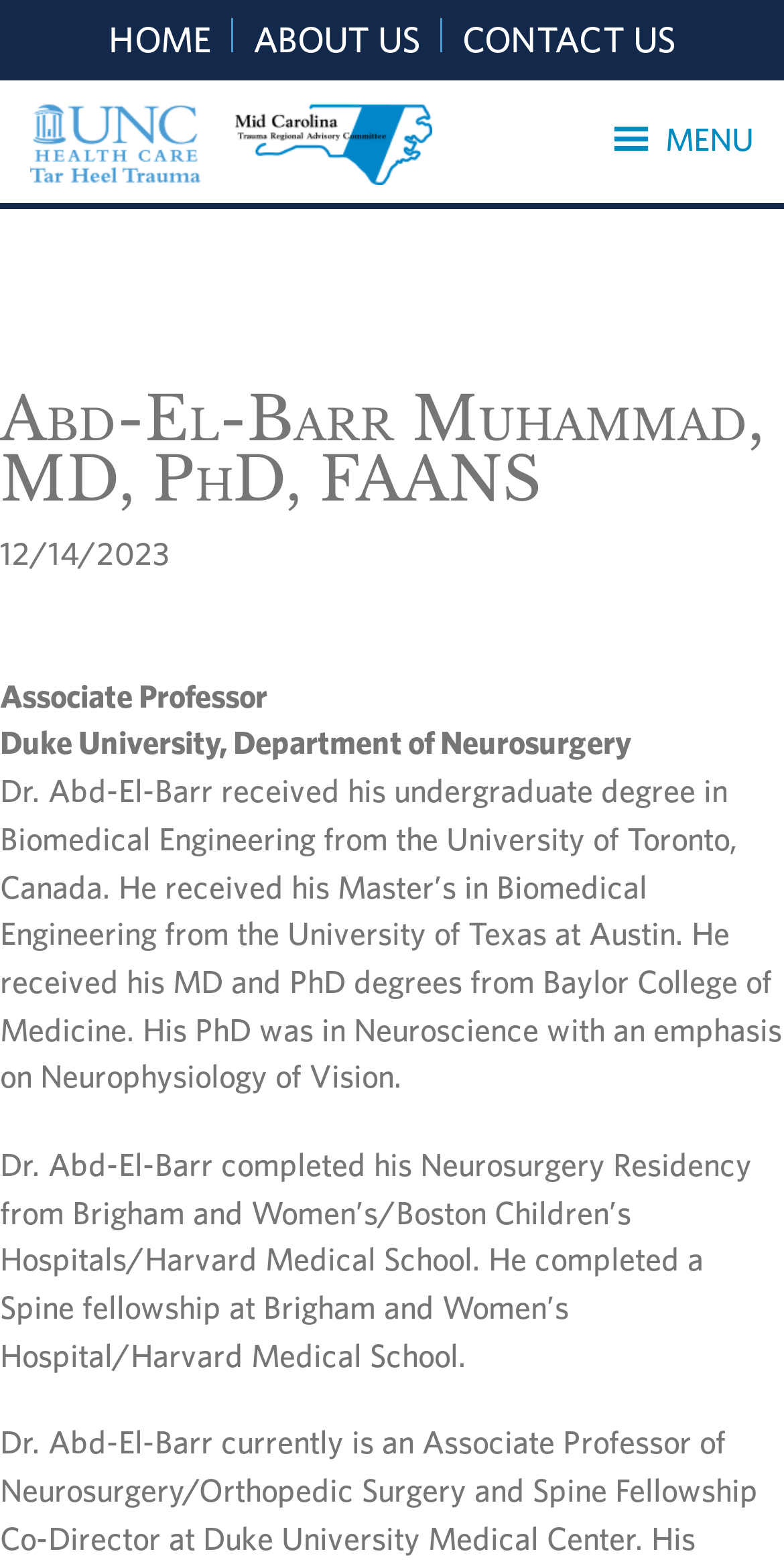What is the date mentioned on the webpage?
Please answer using one word or phrase, based on the screenshot.

12/14/2023